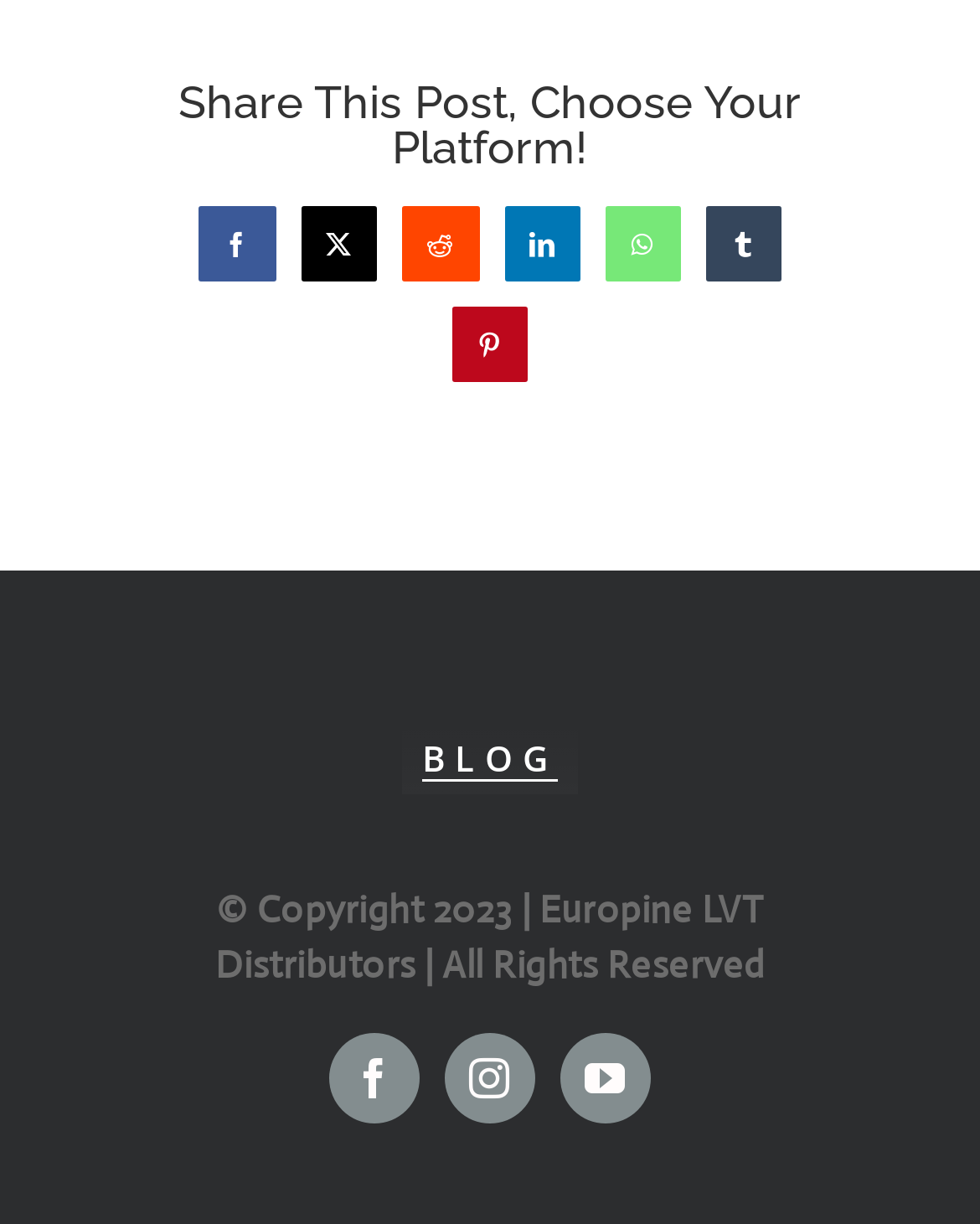Find the bounding box coordinates for the UI element that matches this description: "oafak".

None